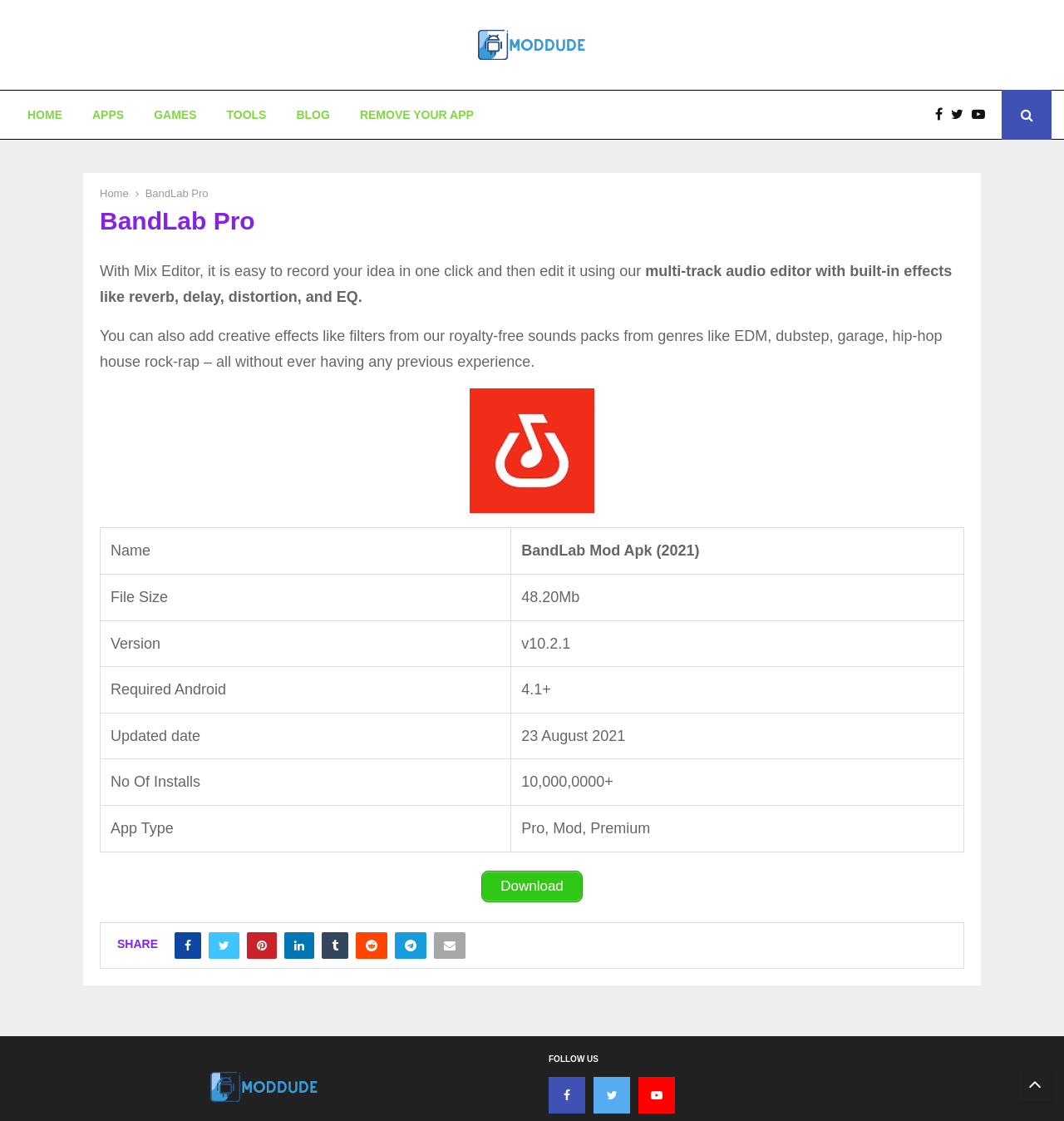Find the bounding box coordinates for the area you need to click to carry out the instruction: "Click on ModDude". The coordinates should be four float numbers between 0 and 1, indicated as [left, top, right, bottom].

[0.193, 0.952, 0.303, 0.987]